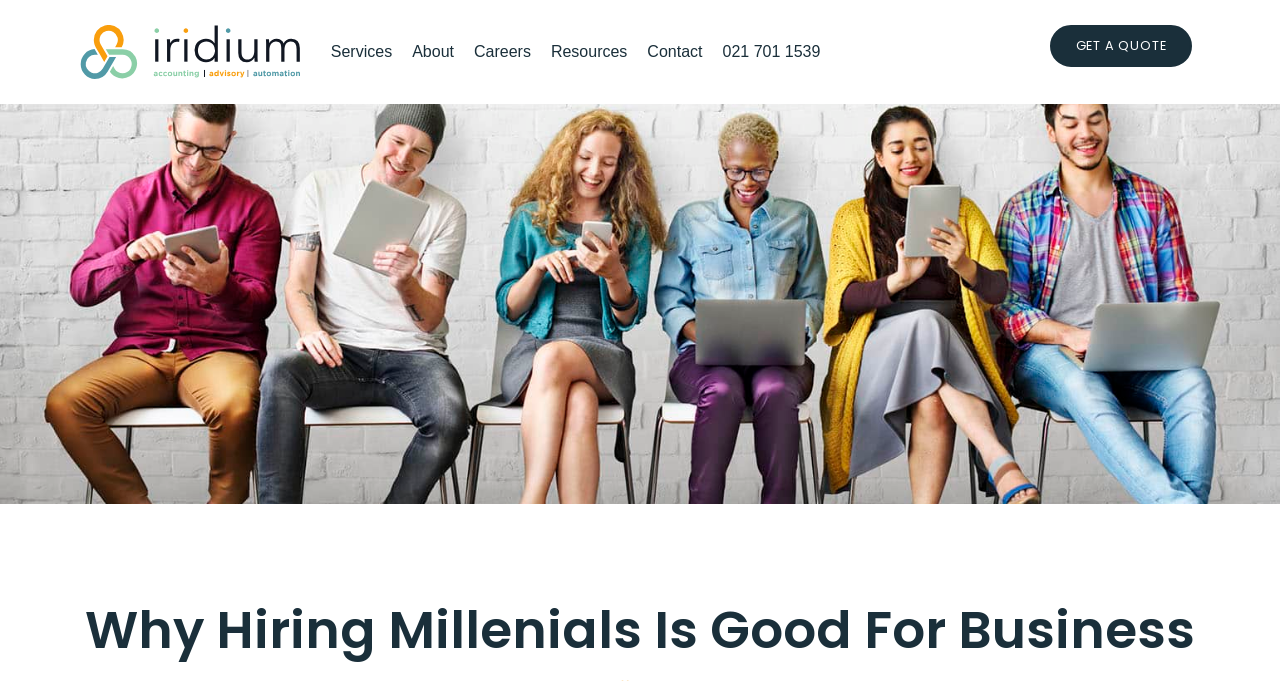What is the main topic of the webpage?
Examine the image and give a concise answer in one word or a short phrase.

Hiring Millennials